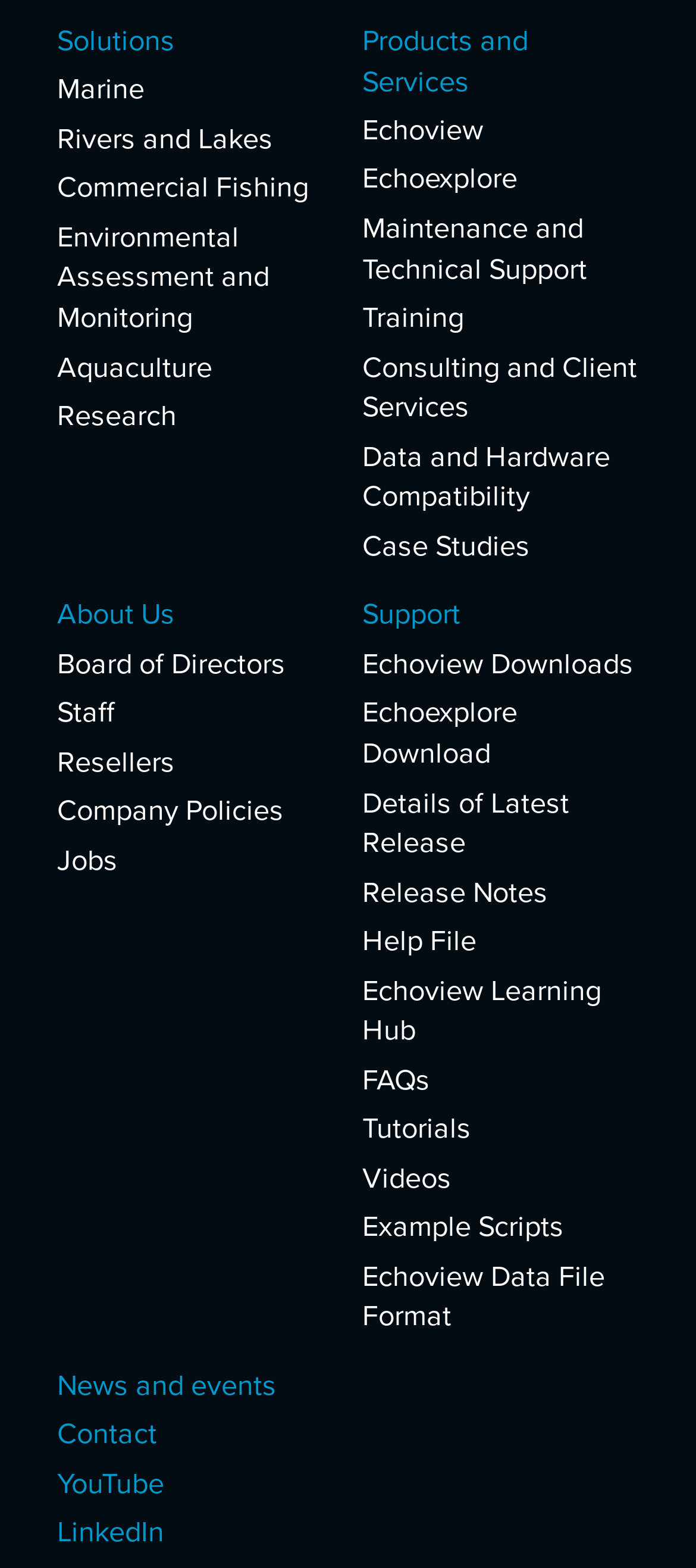Determine the bounding box coordinates for the element that should be clicked to follow this instruction: "Click on Solutions". The coordinates should be given as four float numbers between 0 and 1, in the format [left, top, right, bottom].

[0.082, 0.014, 0.479, 0.039]